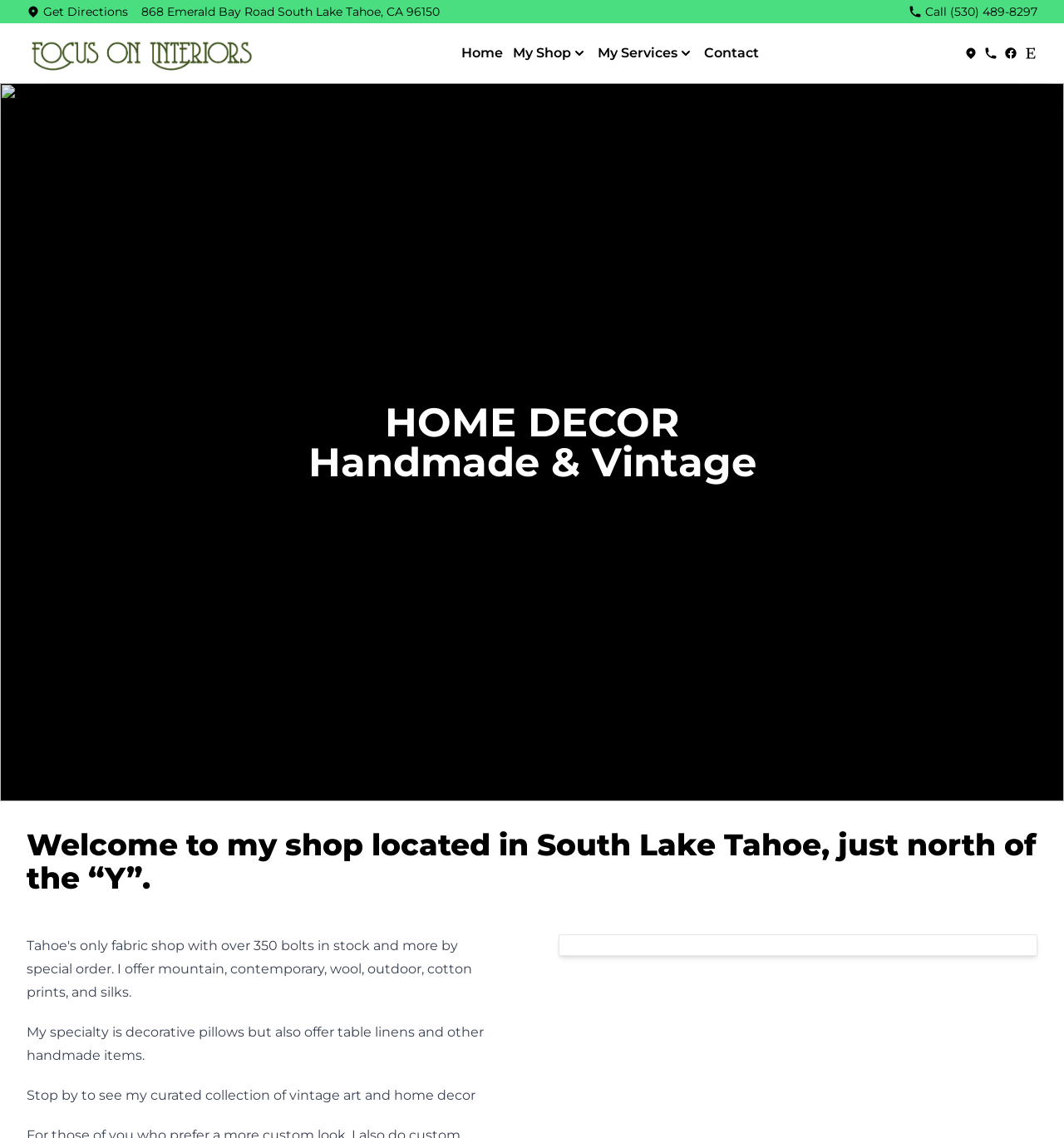Please determine the bounding box coordinates of the element's region to click in order to carry out the following instruction: "Click on Get Directions". The coordinates should be four float numbers between 0 and 1, i.e., [left, top, right, bottom].

[0.025, 0.003, 0.12, 0.018]